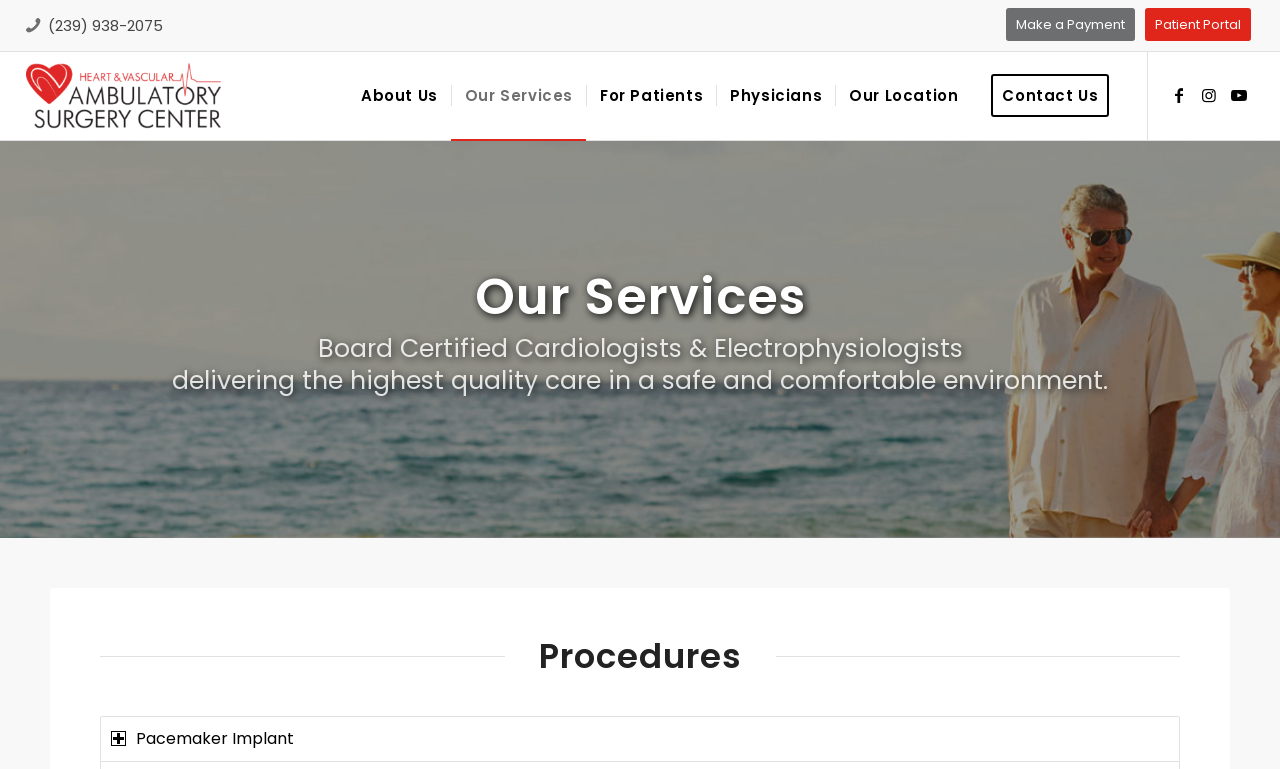Locate the bounding box coordinates of the clickable region necessary to complete the following instruction: "Click on the 'Blog' link". Provide the coordinates in the format of four float numbers between 0 and 1, i.e., [left, top, right, bottom].

None